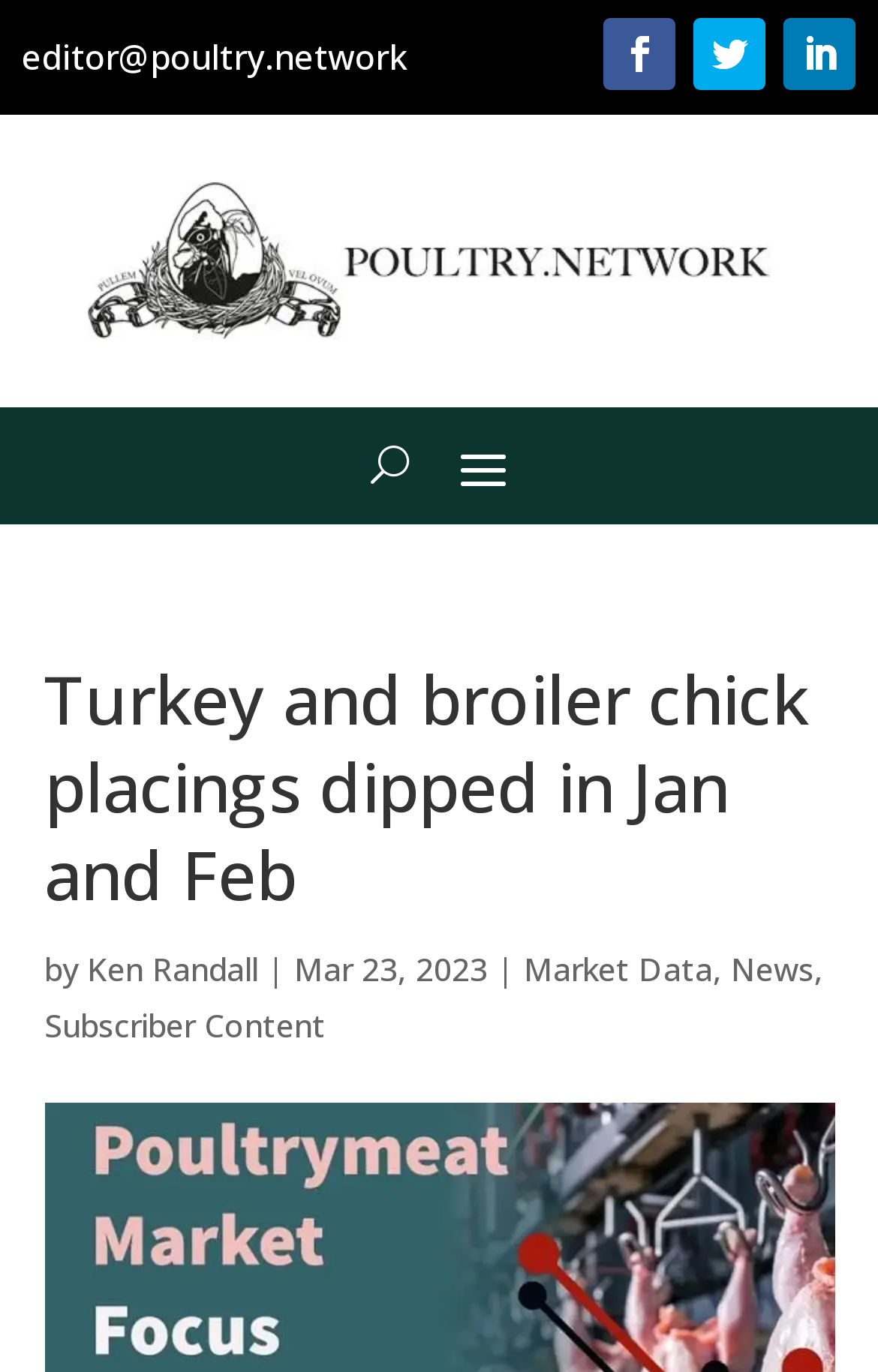Please identify the coordinates of the bounding box for the clickable region that will accomplish this instruction: "Click the button to log in or sign up".

[0.422, 0.313, 0.465, 0.365]